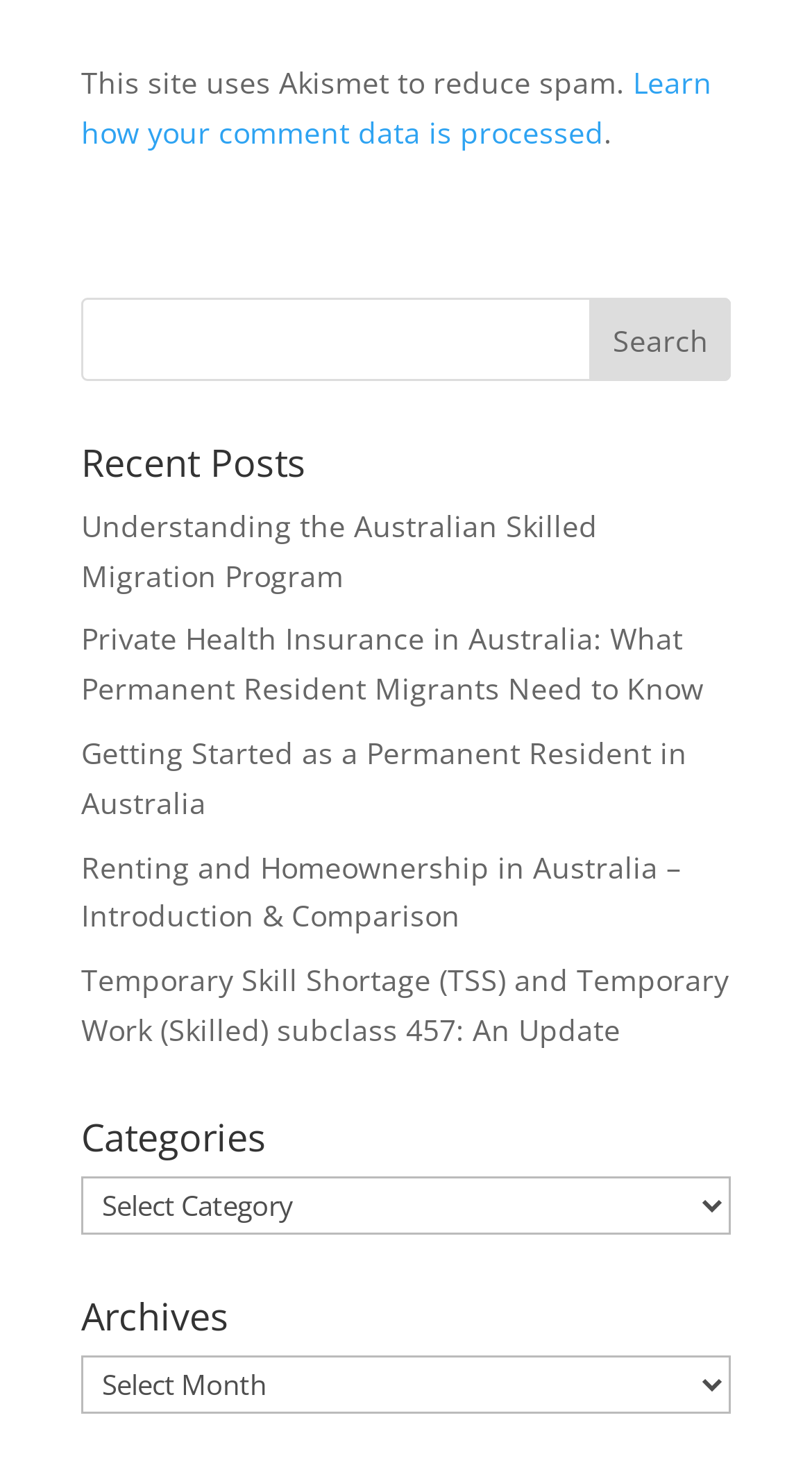Can you specify the bounding box coordinates of the area that needs to be clicked to fulfill the following instruction: "Search for something"?

[0.1, 0.203, 0.9, 0.26]